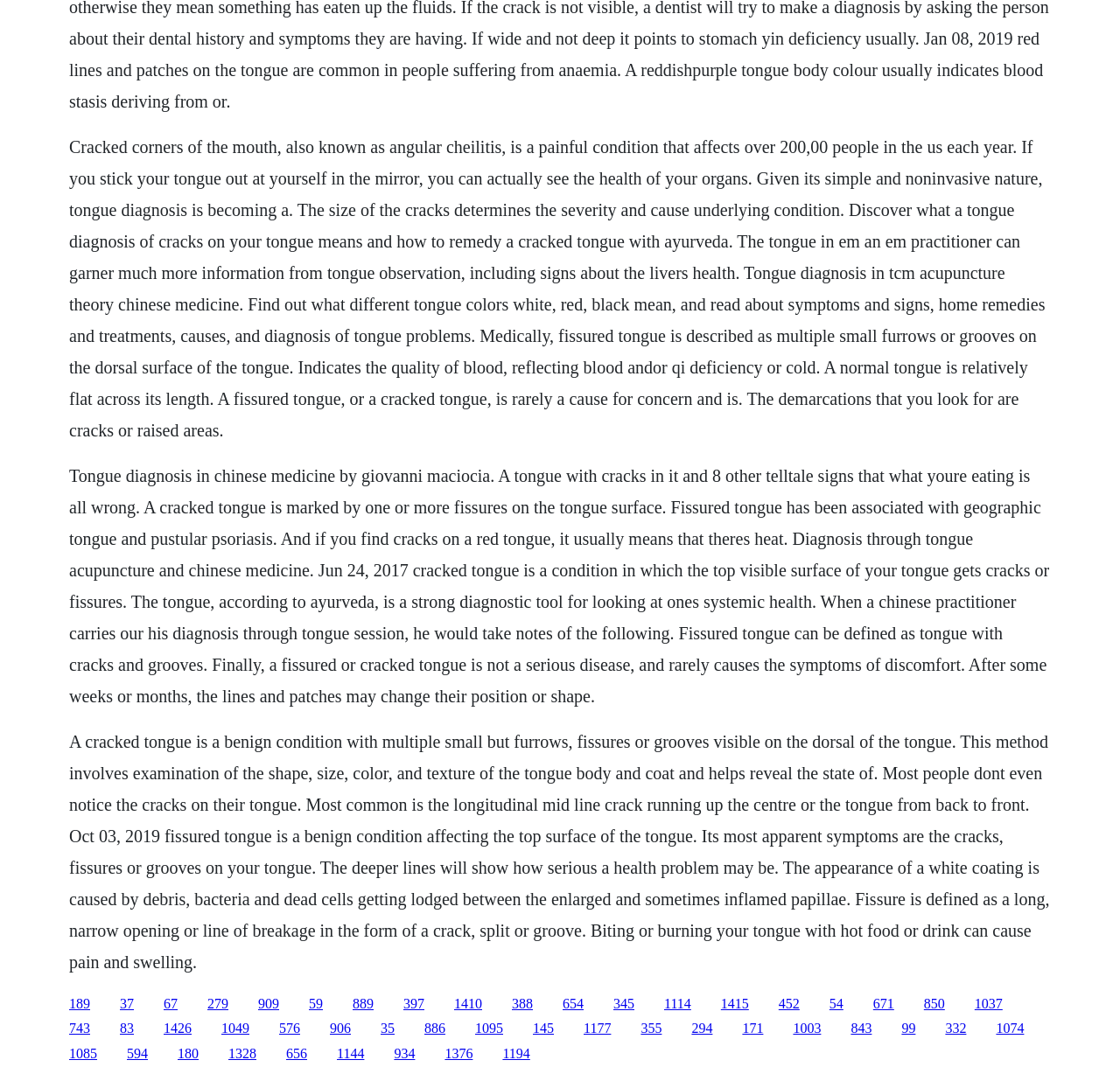Based on the image, please elaborate on the answer to the following question:
What is tongue diagnosis used for?

According to the webpage, tongue diagnosis is used to diagnose health problems, including signs about the liver's health, and can reveal the state of one's systemic health.